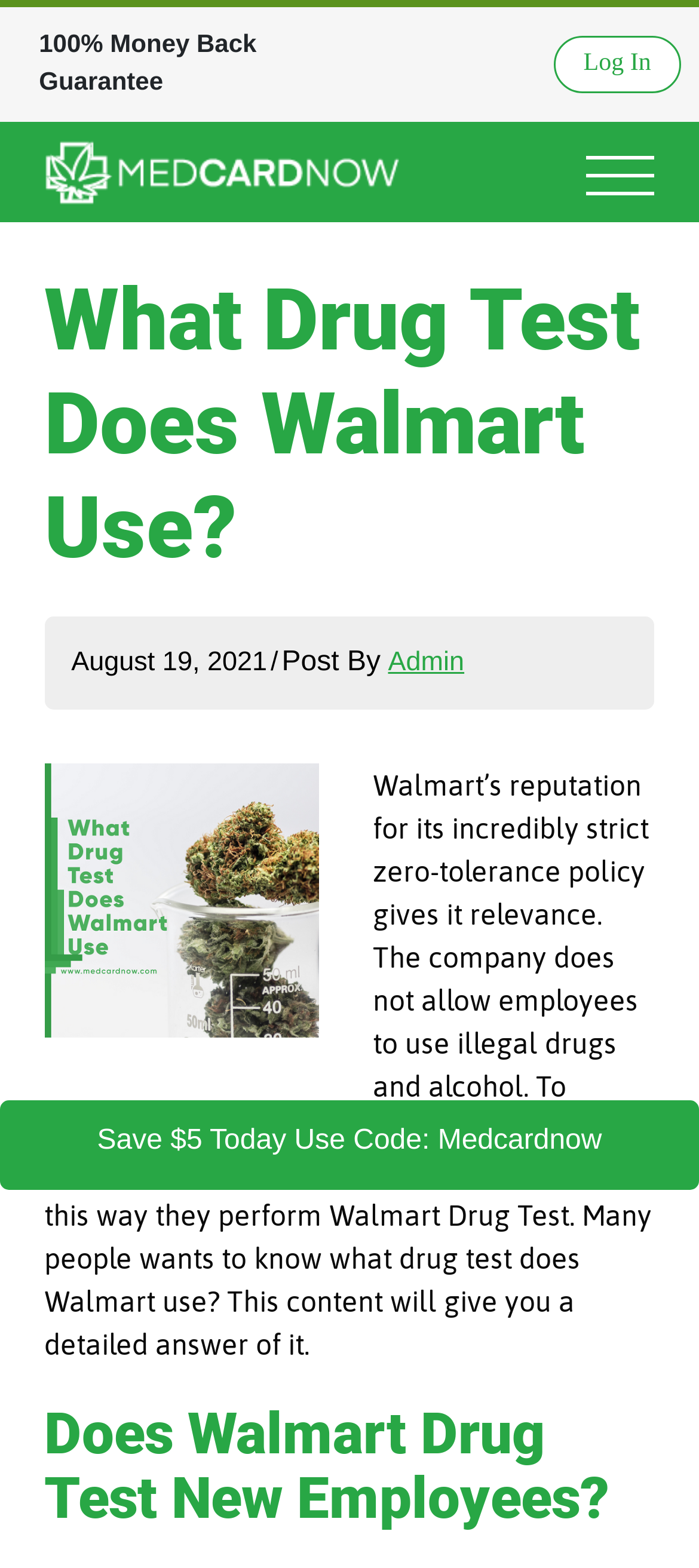Please find the main title text of this webpage.

What Drug Test Does Walmart Use?